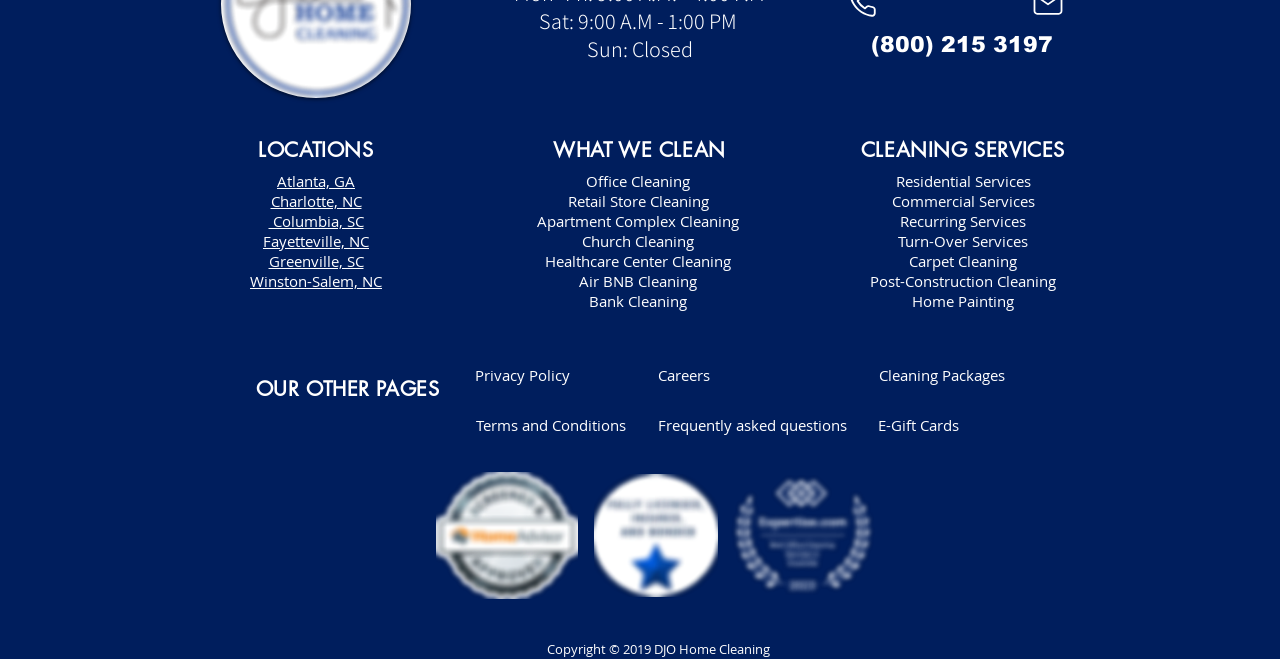Find the bounding box coordinates for the element that must be clicked to complete the instruction: "Call the phone number". The coordinates should be four float numbers between 0 and 1, indicated as [left, top, right, bottom].

[0.674, 0.048, 0.829, 0.087]